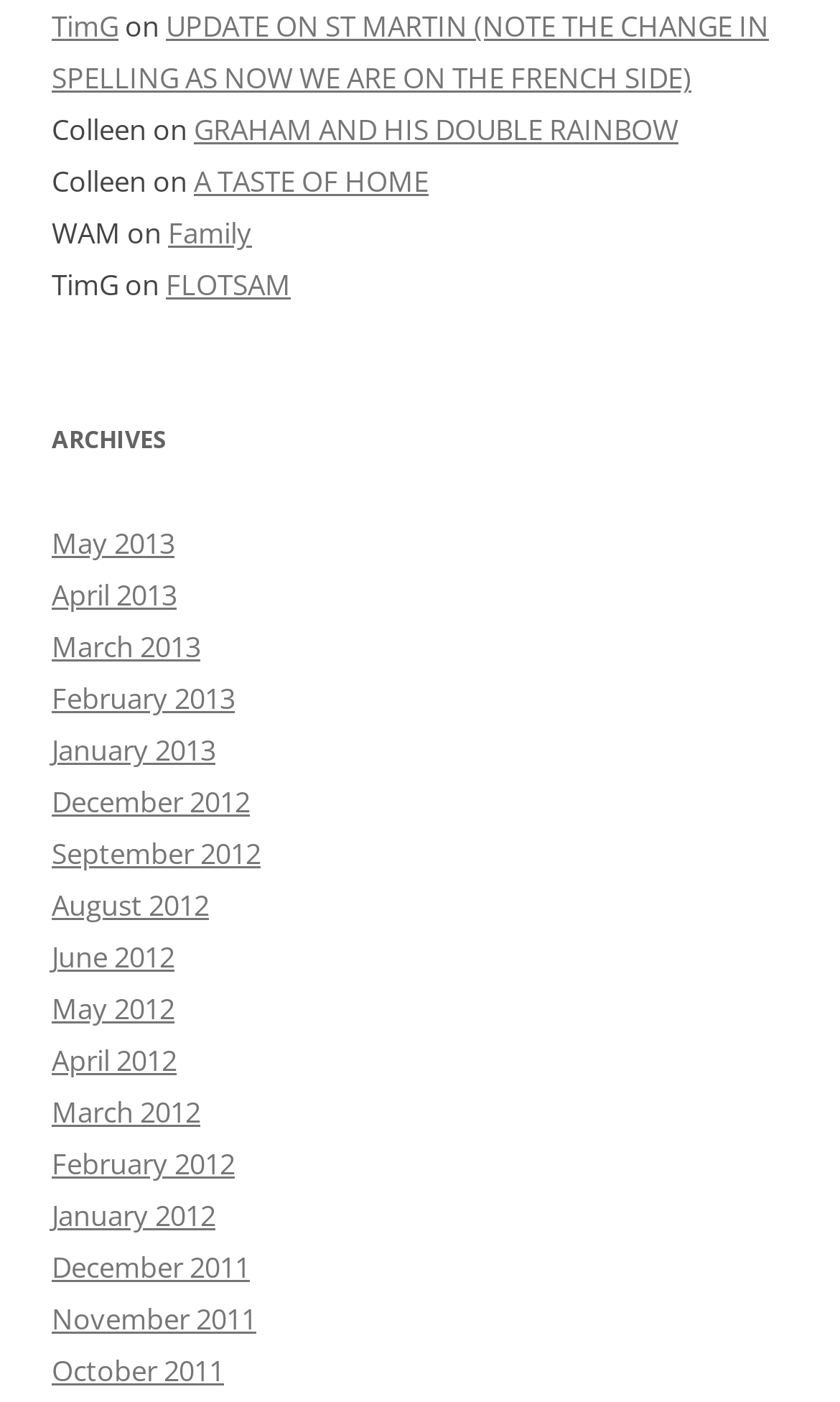Identify the bounding box coordinates of the element to click to follow this instruction: 'go to A TASTE OF HOME'. Ensure the coordinates are four float values between 0 and 1, provided as [left, top, right, bottom].

[0.231, 0.116, 0.51, 0.144]